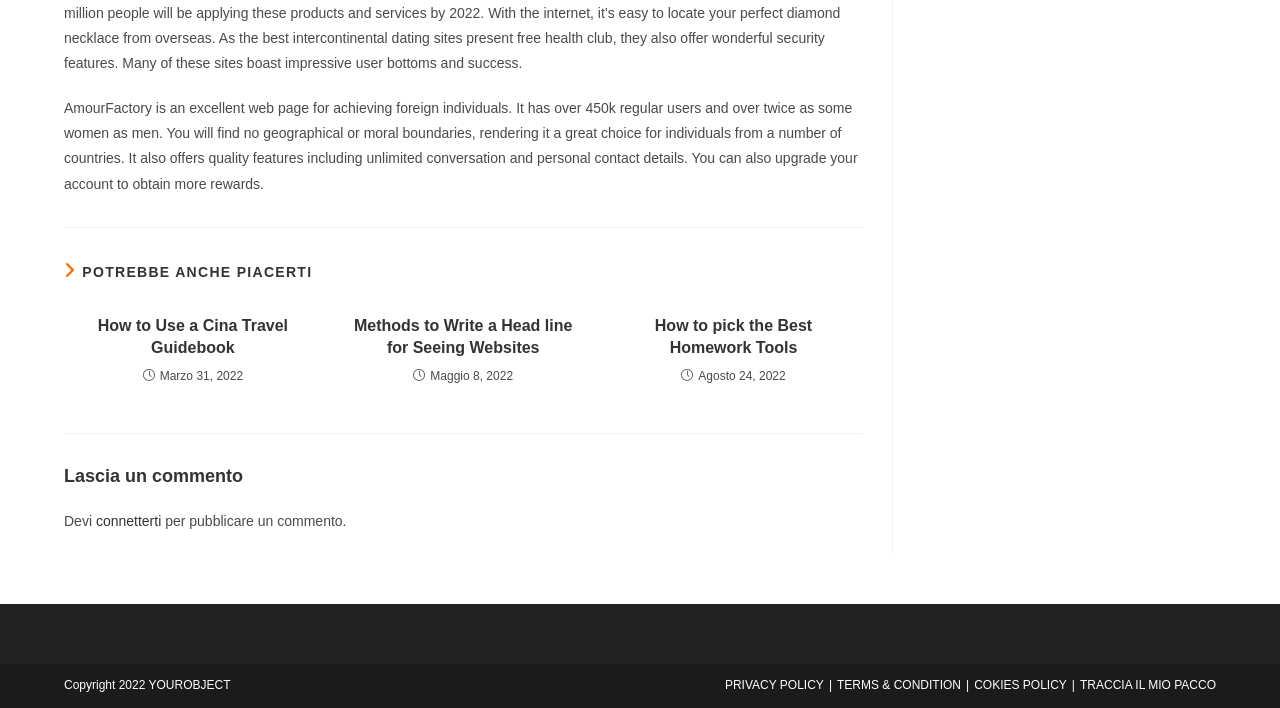Locate the bounding box coordinates for the element described below: "TRACCIA IL MIO PACCO". The coordinates must be four float values between 0 and 1, formatted as [left, top, right, bottom].

[0.844, 0.958, 0.95, 0.978]